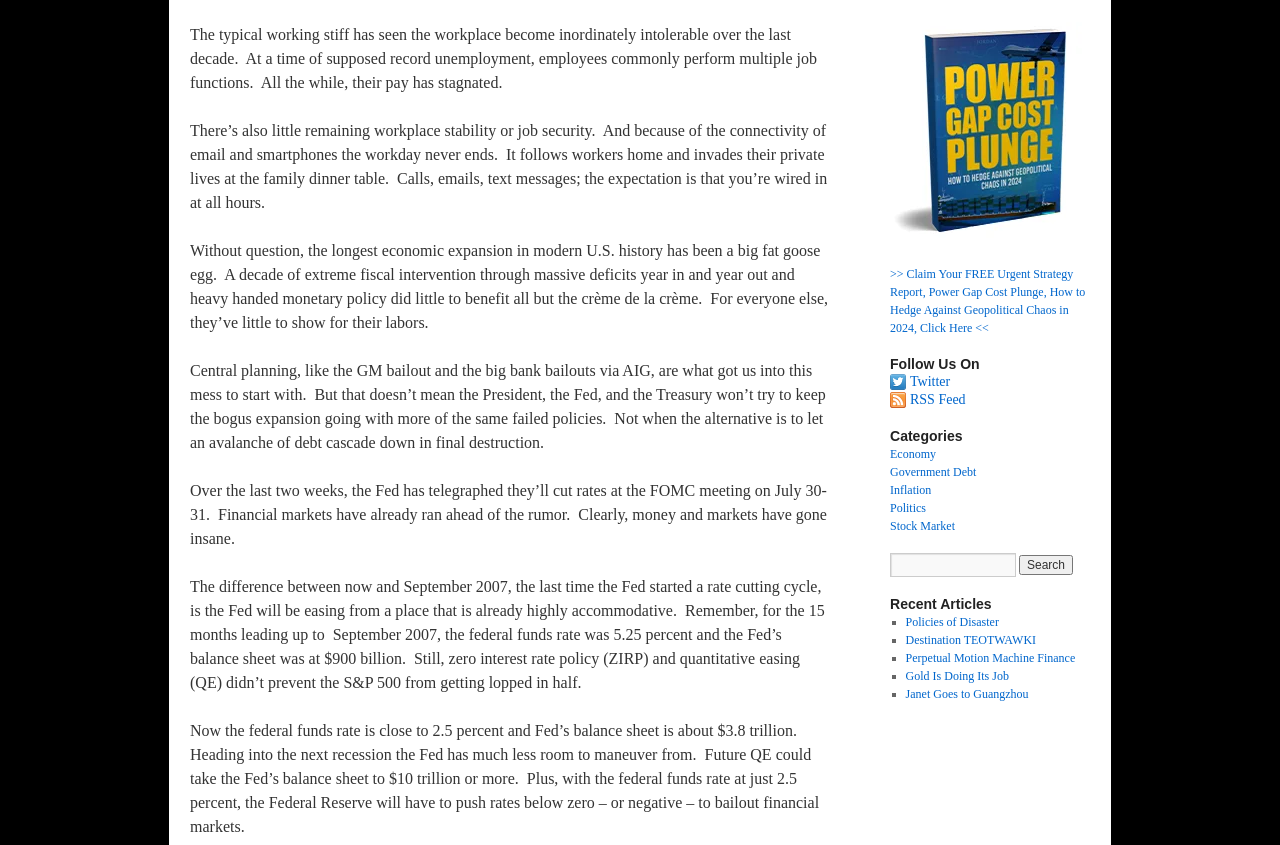Find the bounding box coordinates for the area that must be clicked to perform this action: "Read the article 'Policies of Disaster'".

[0.707, 0.728, 0.78, 0.744]